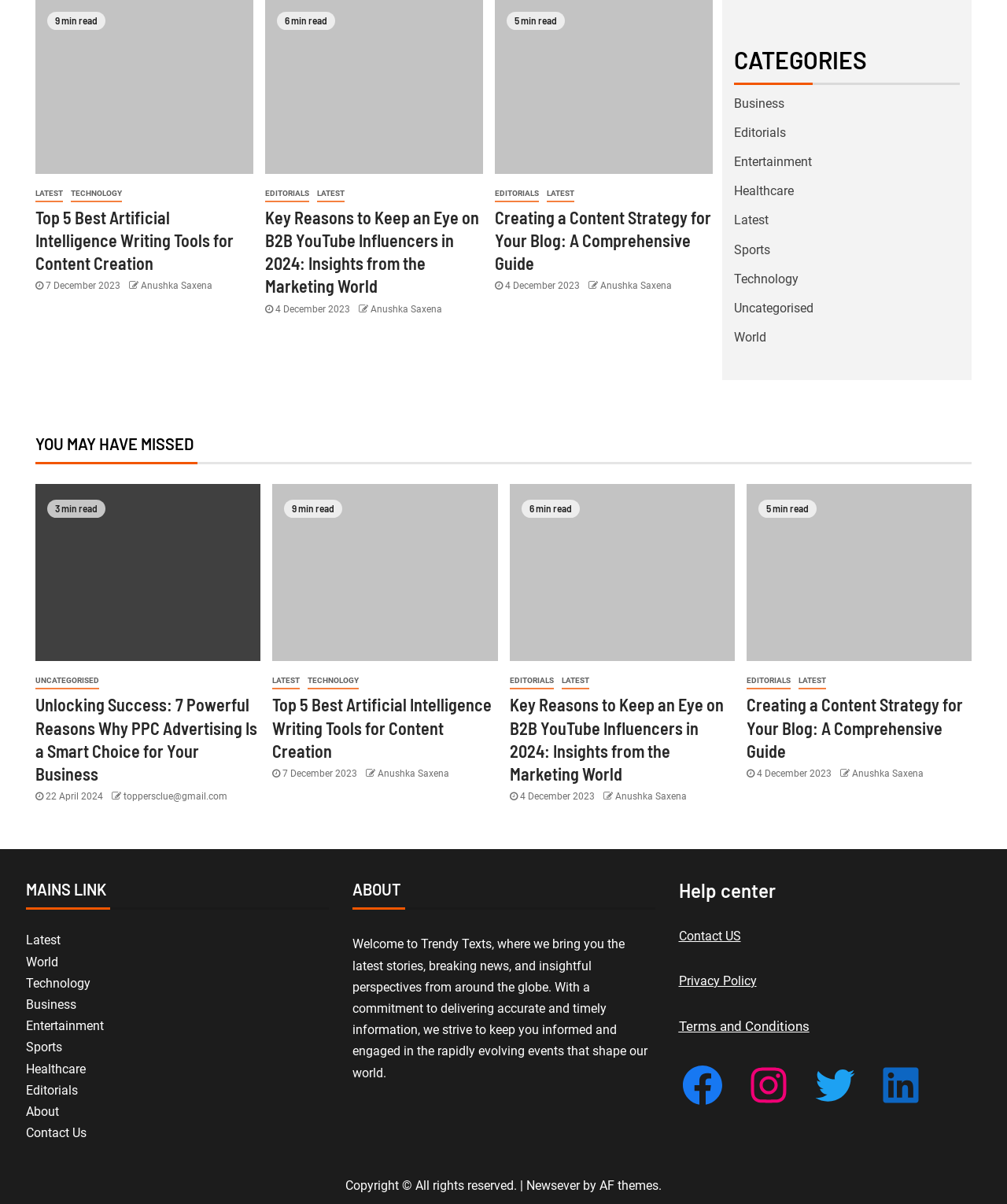Please find the bounding box coordinates of the element that needs to be clicked to perform the following instruction: "Browse the 'TECHNOLOGY' category". The bounding box coordinates should be four float numbers between 0 and 1, represented as [left, top, right, bottom].

[0.729, 0.225, 0.793, 0.238]